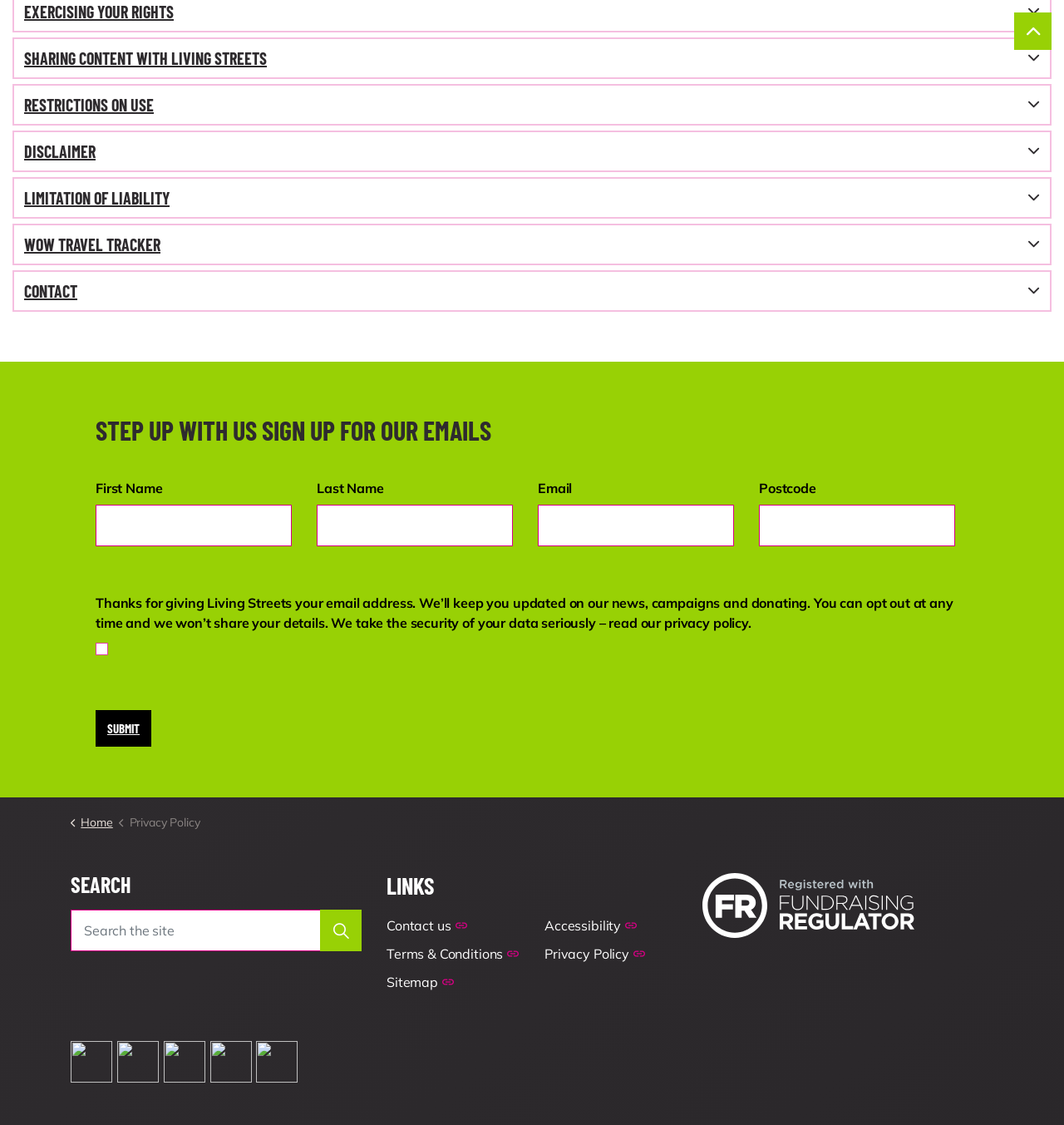Determine the bounding box coordinates for the area that should be clicked to carry out the following instruction: "Search the site".

[0.066, 0.809, 0.34, 0.846]